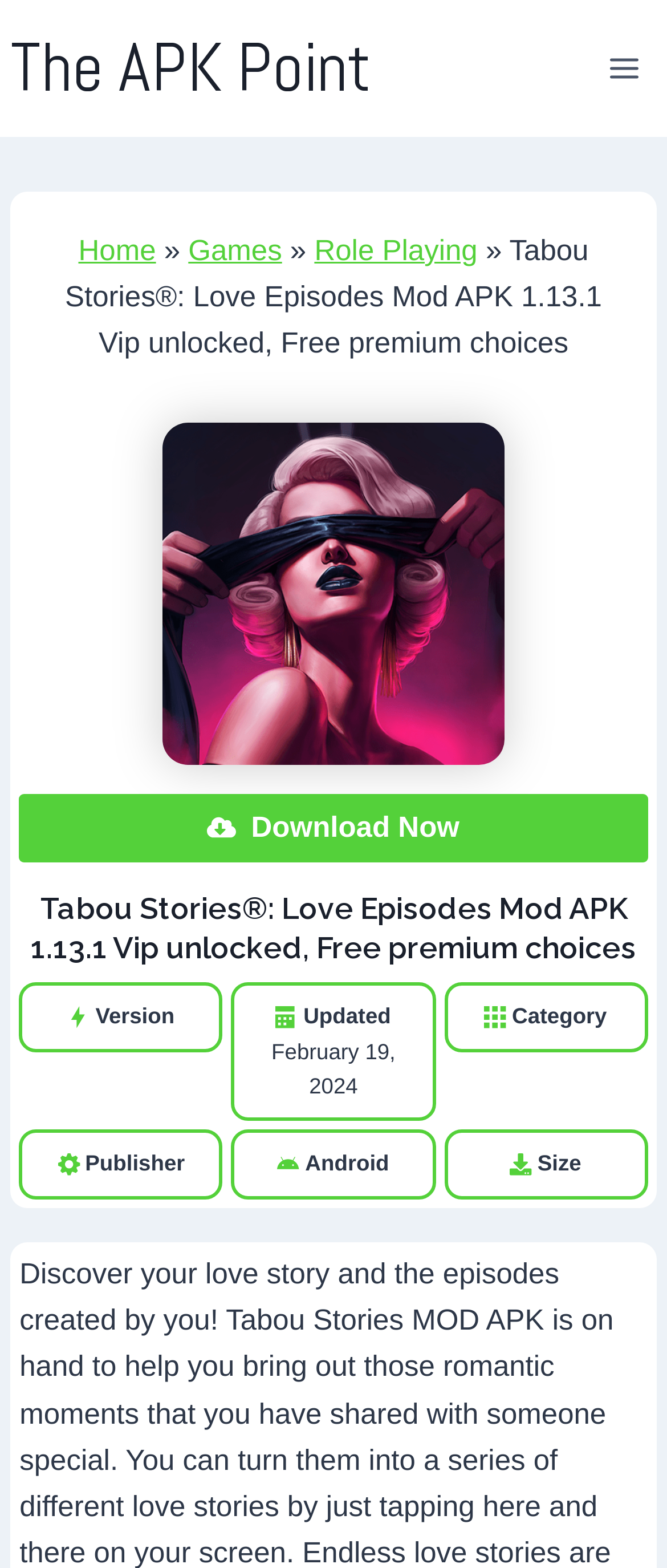What is the category of Tabou Stories?
Based on the screenshot, provide a one-word or short-phrase response.

Role Playing